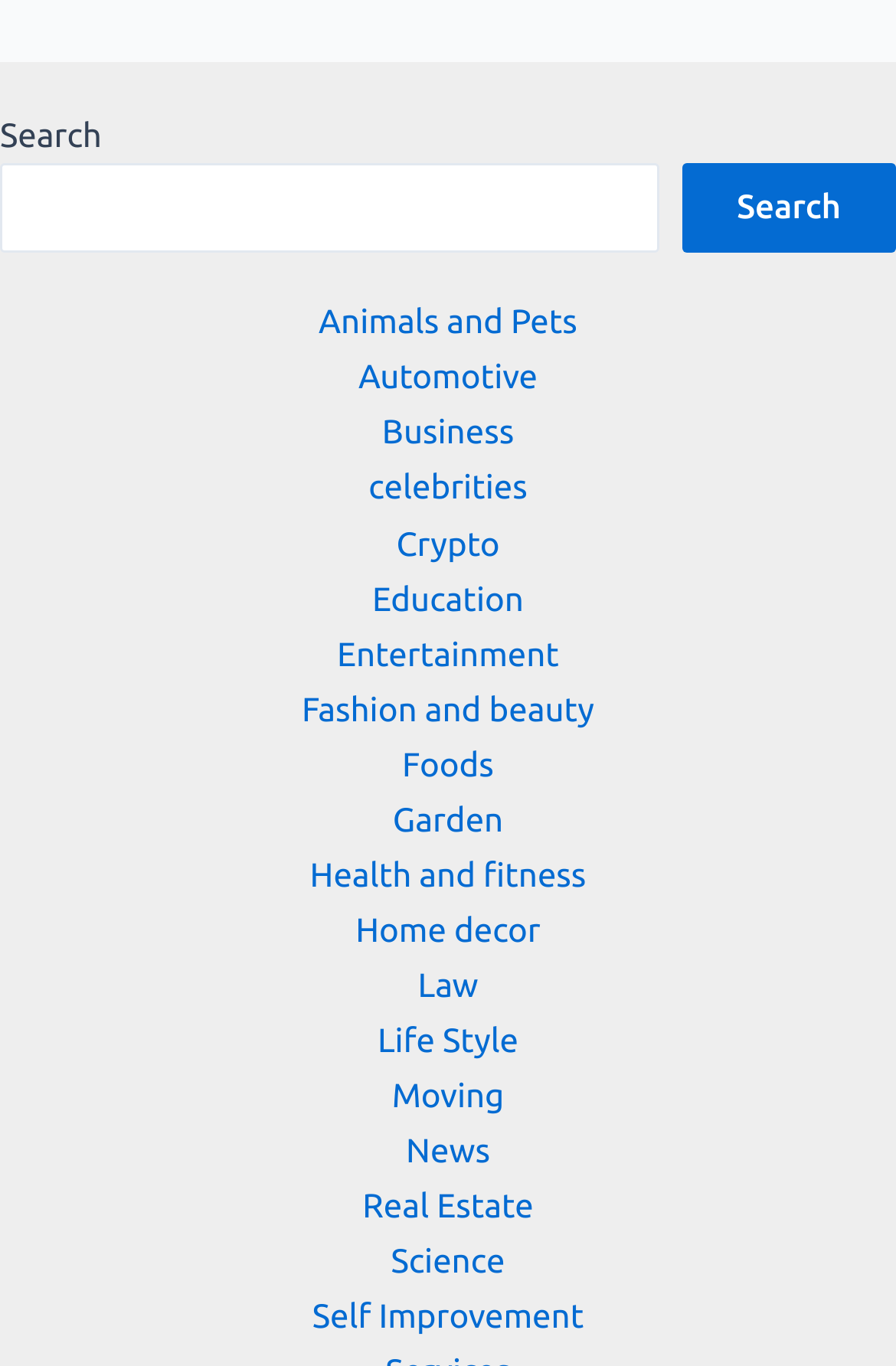Pinpoint the bounding box coordinates of the element to be clicked to execute the instruction: "Click the Search button".

[0.761, 0.12, 1.0, 0.185]